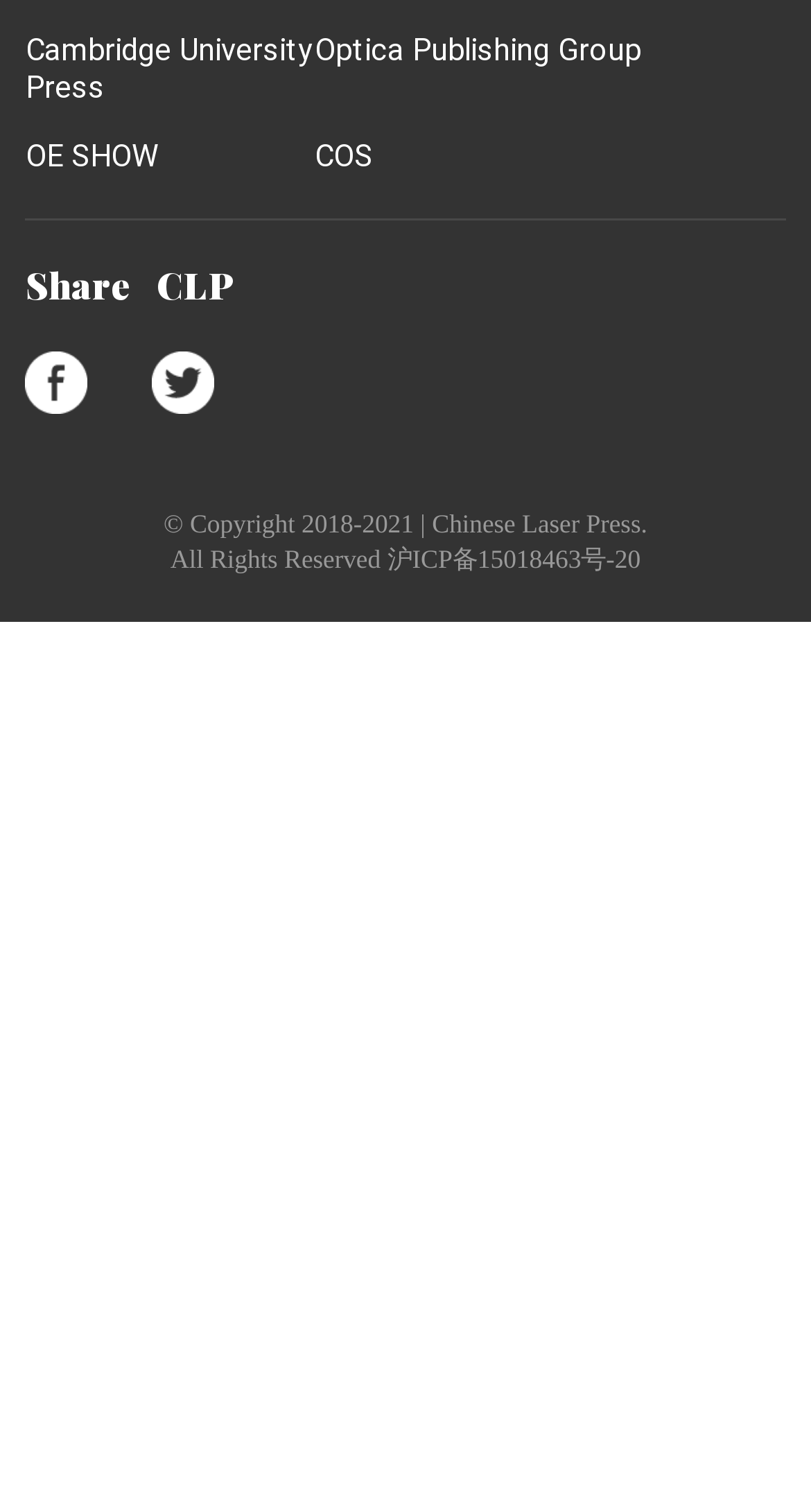Please identify the bounding box coordinates of the area I need to click to accomplish the following instruction: "Explore OE SHOW".

[0.032, 0.091, 0.196, 0.115]